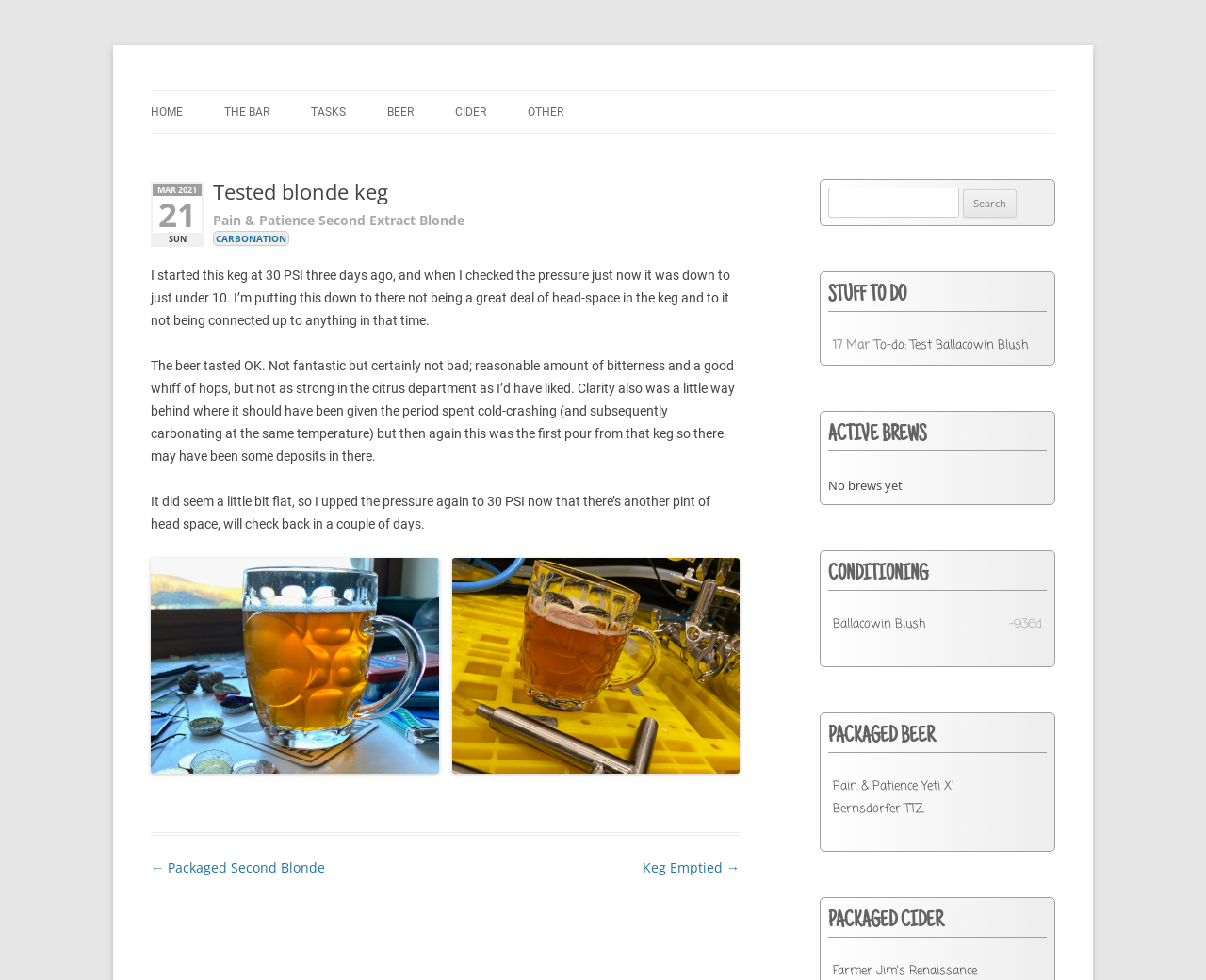Please identify and generate the text content of the webpage's main heading.

Pain & Patience